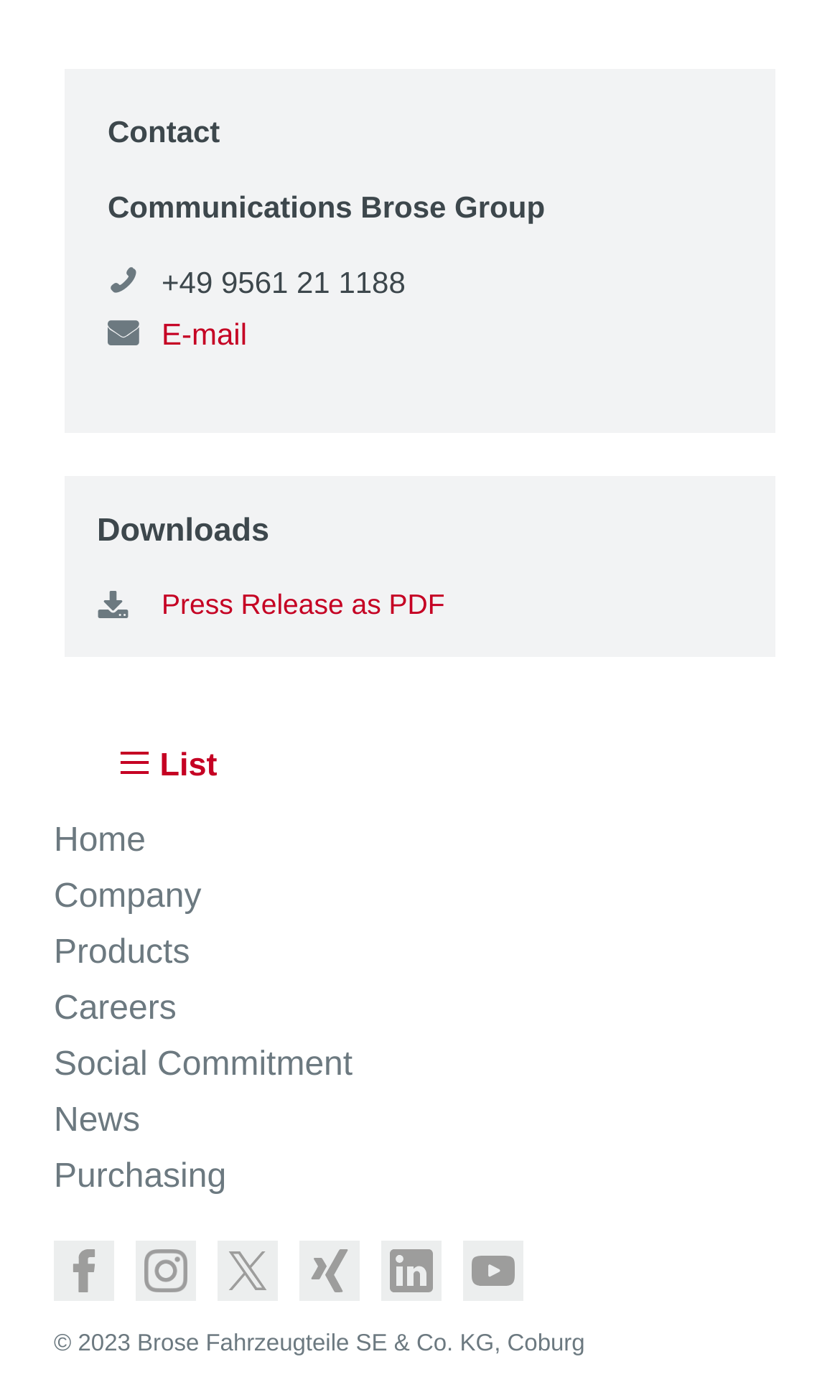What is the company name?
Refer to the image and provide a one-word or short phrase answer.

Brose Fahrzeugteile SE & Co. KG